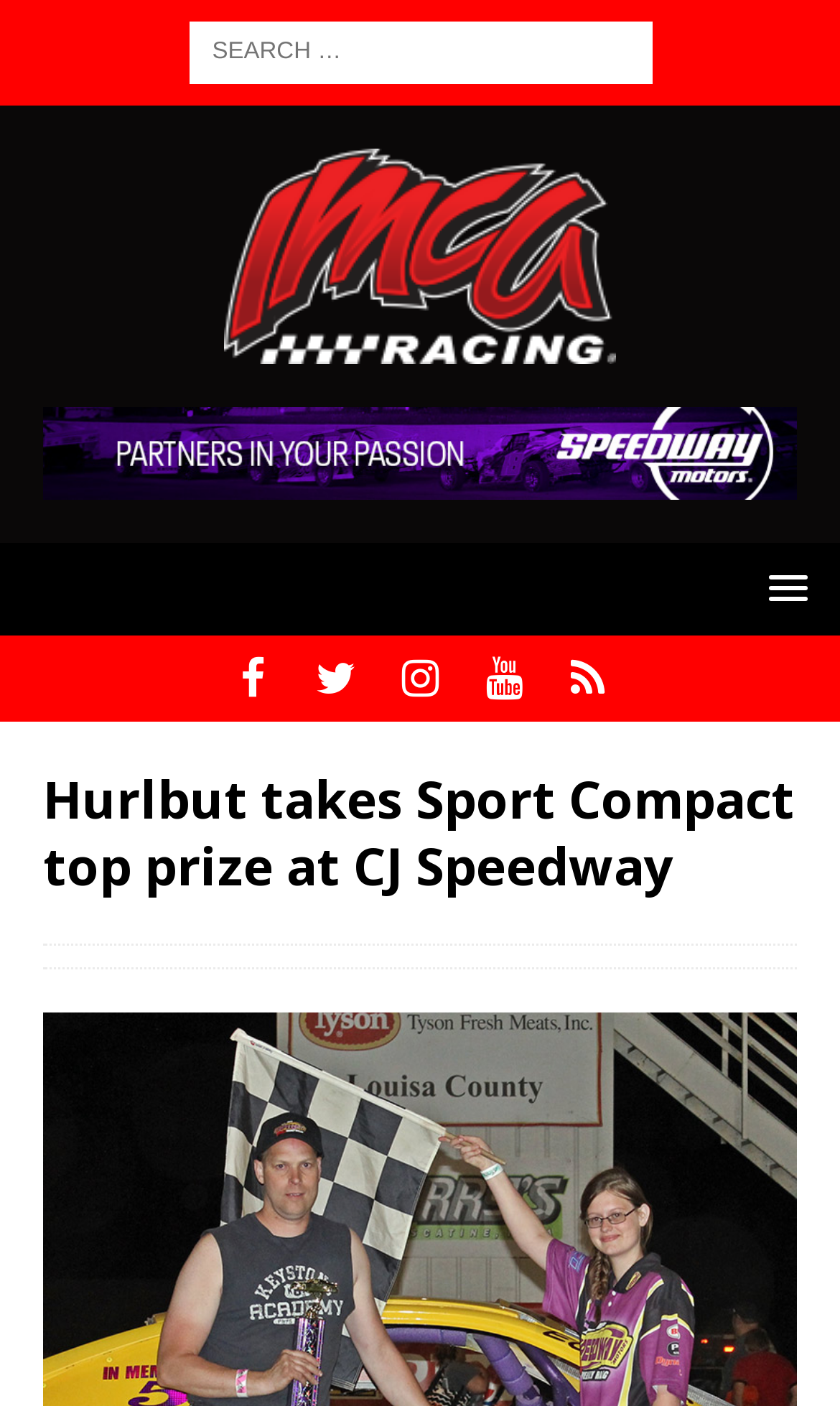Please identify and generate the text content of the webpage's main heading.

Hurlbut takes Sport Compact top prize at CJ Speedway 